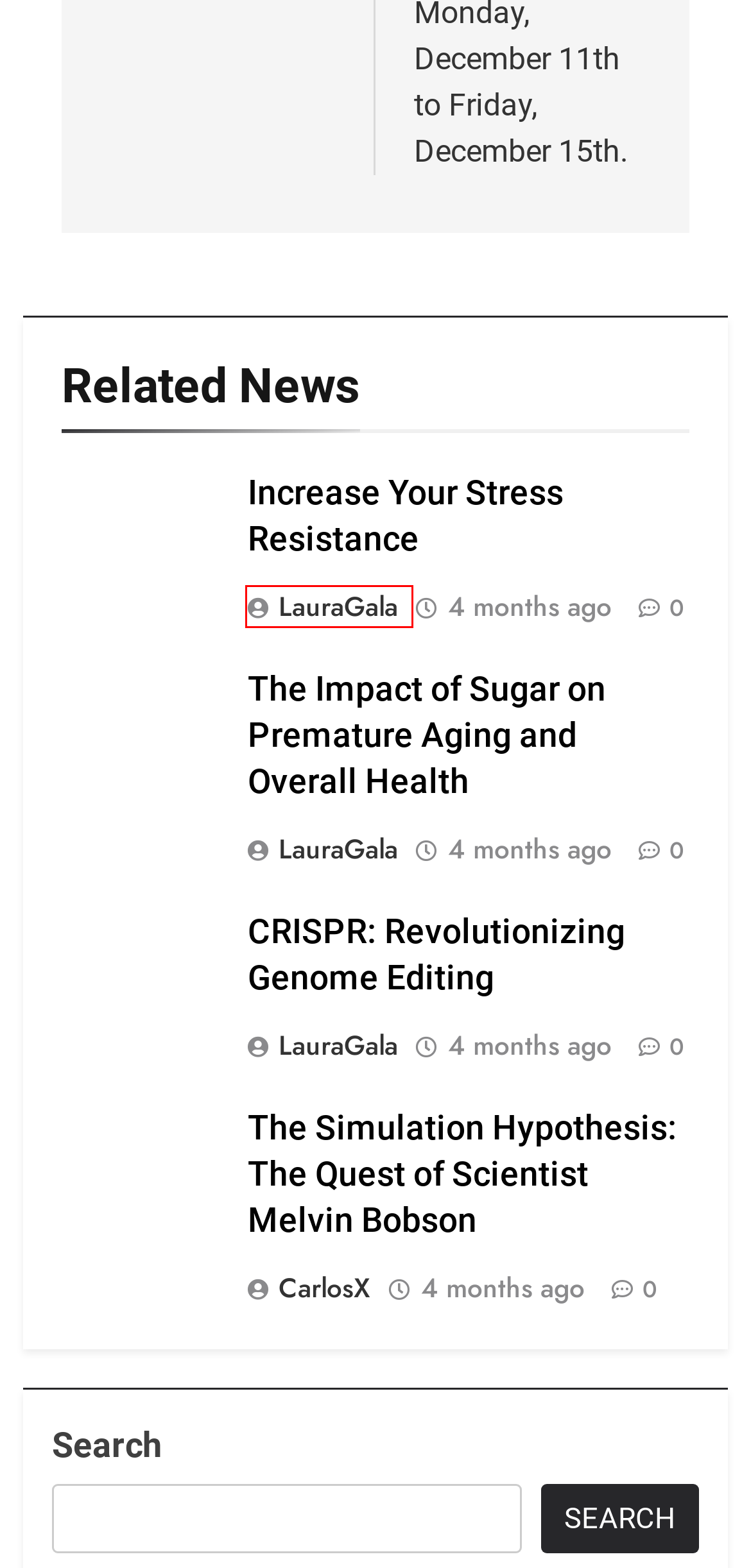Observe the provided screenshot of a webpage with a red bounding box around a specific UI element. Choose the webpage description that best fits the new webpage after you click on the highlighted element. These are your options:
A. The Impact of Sugar on Premature Aging and Overall Health
B. Lies of P: The Transformation of the Soul of Soulslike
C. Sci-Tech
D. The 5 most important economic points in detail, from Monday, December 11th to Friday, December 15th.
E. Brutus.finance - Inicio
F. Gemini
G. LauraGala
H. Warhammer Realms of Ruin: A Strategic Odyssey in the Age of Sigmar Universe.

G